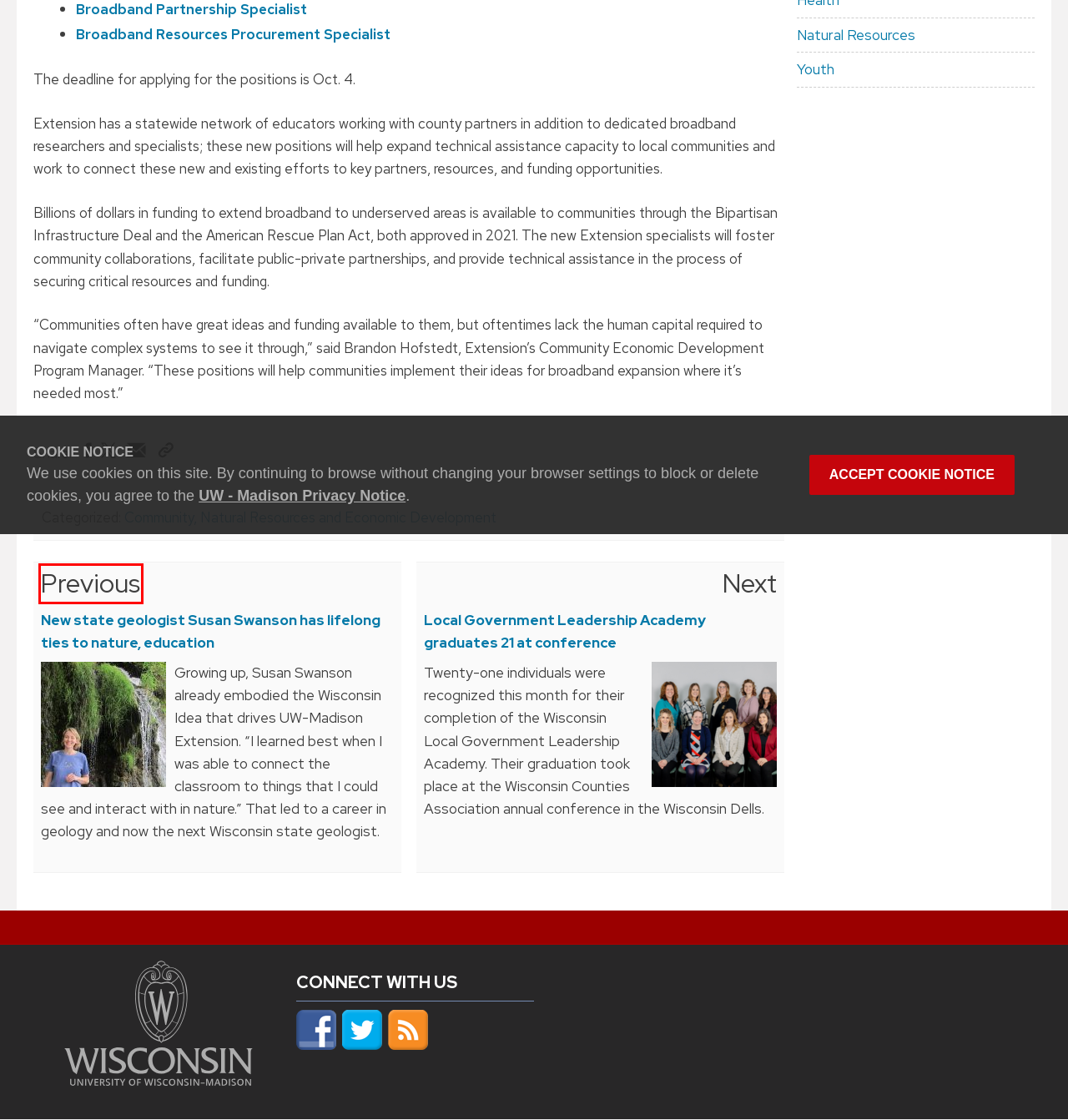Given a screenshot of a webpage with a red rectangle bounding box around a UI element, select the best matching webpage description for the new webpage that appears after clicking the highlighted element. The candidate descriptions are:
A. Youth – News from Extension
B. Privacy Notice - University of Wisconsin–Madison
C. New state geologist Susan Swanson has lifelong ties to nature, education – News from Extension
D. Sign up
E. Make a Gift | University of Wisconsin Foundation
F. Community, Natural Resources and Economic Development – News from Extension
G. Local Government Leadership Academy graduates 21 at conference – News from Extension
H. Natural Resources – News from Extension

C